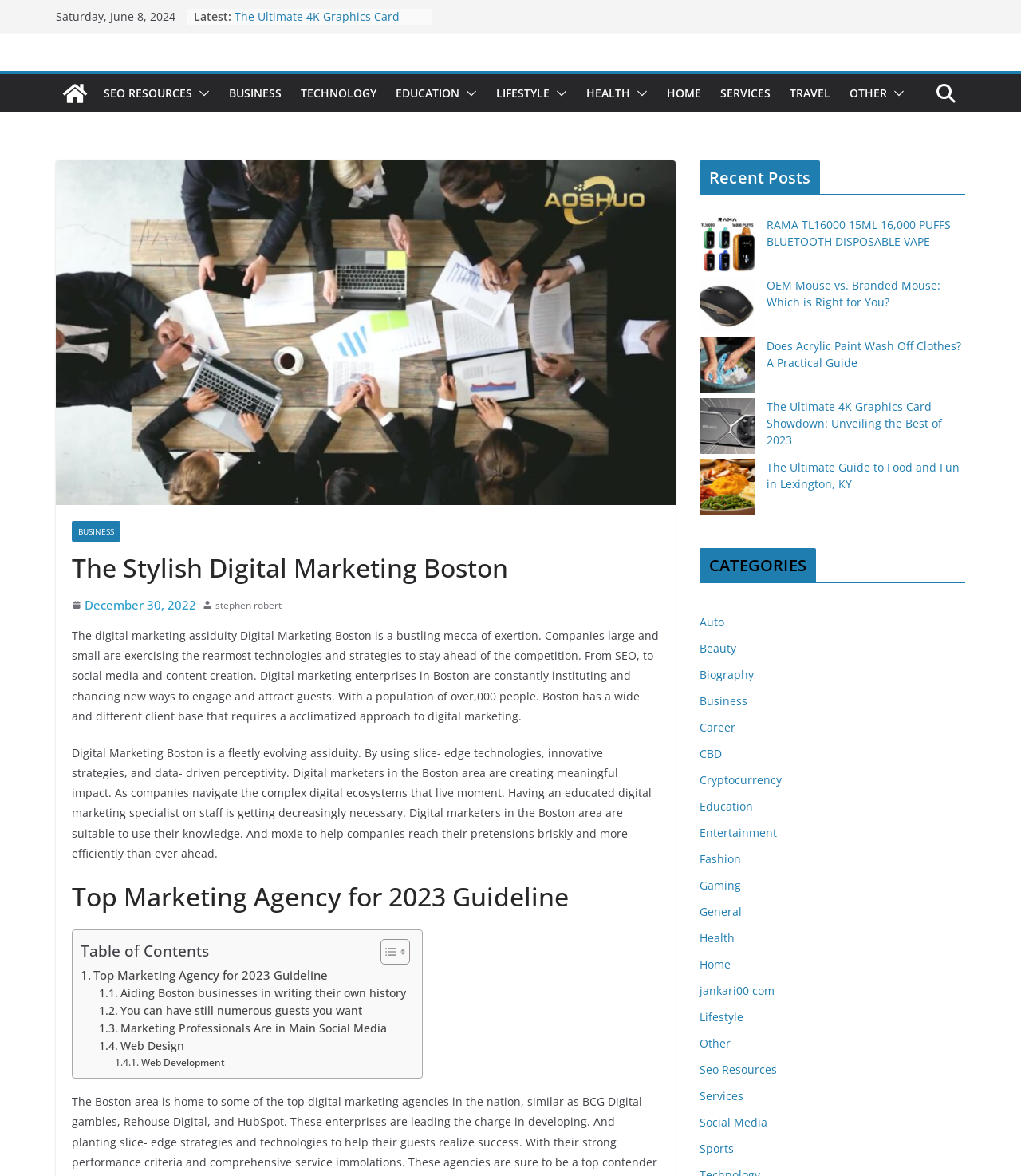Can you determine the bounding box coordinates of the area that needs to be clicked to fulfill the following instruction: "View the 'RAMA TL16000 15ML 16,000 PUFFS BLUETOOTH DISPOSABLE VAPE' post"?

[0.751, 0.185, 0.931, 0.212]